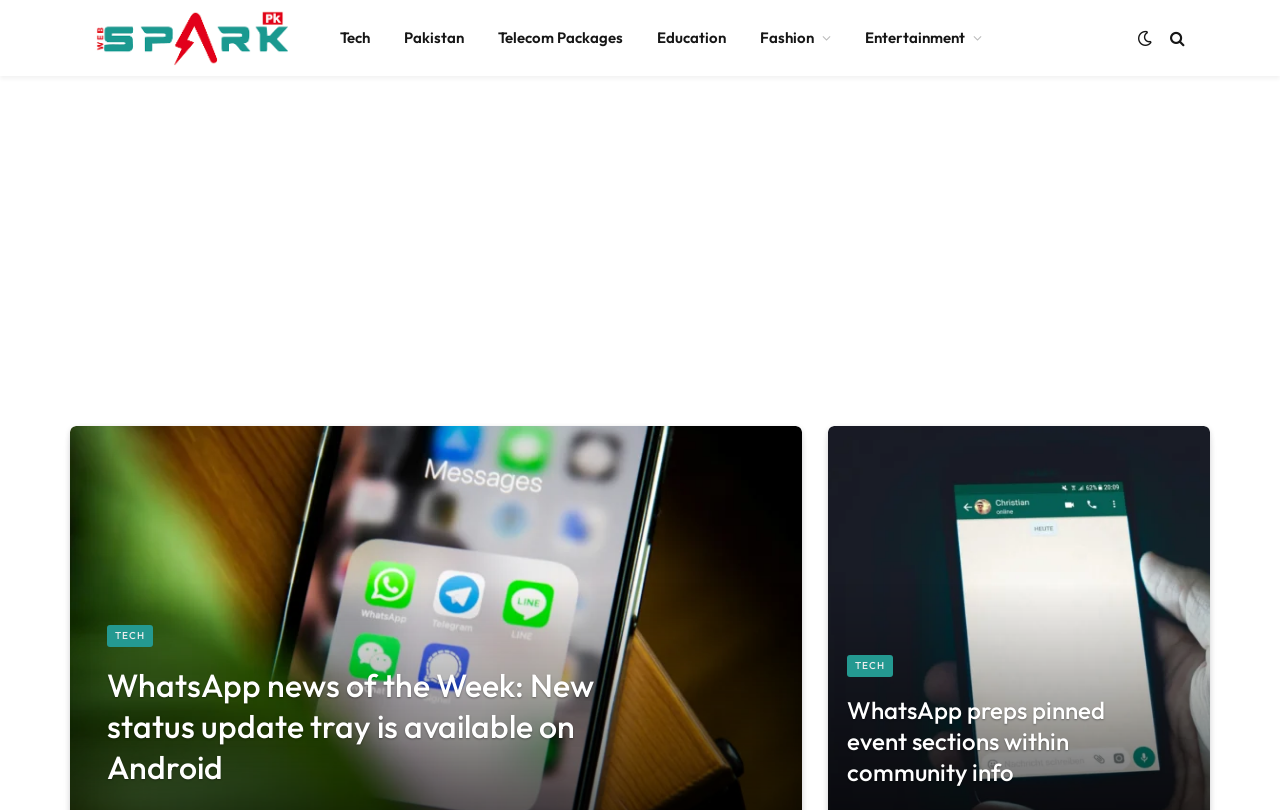What type of content does the website provide?
Please give a detailed and elaborate answer to the question based on the image.

Based on the webpage's structure and content, it appears that the website provides news and articles on various topics, including technology, fashion, entertainment, and more.